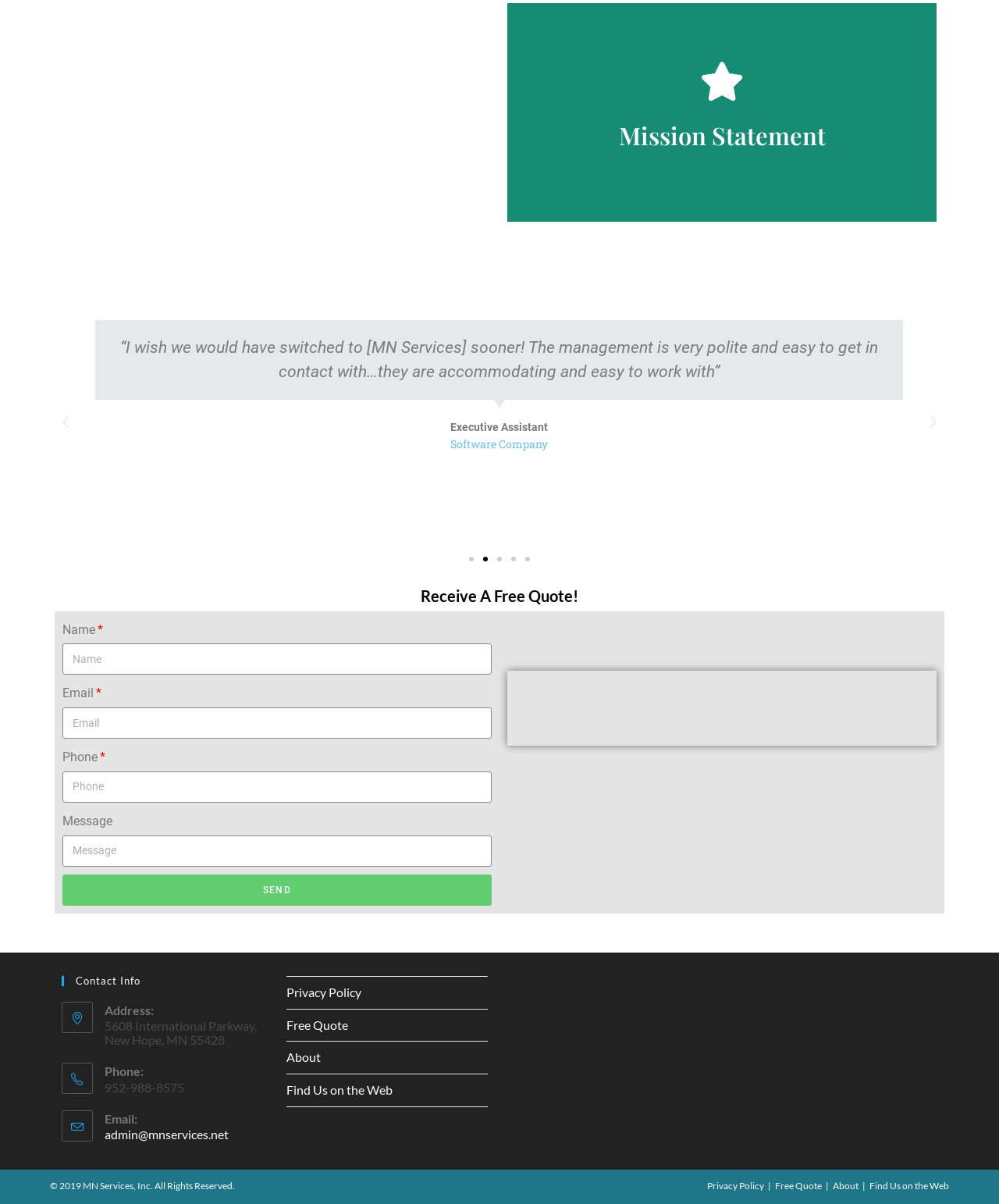Locate the bounding box coordinates of the clickable region necessary to complete the following instruction: "View the 'Contact Info'". Provide the coordinates in the format of four float numbers between 0 and 1, i.e., [left, top, right, bottom].

[0.062, 0.811, 0.263, 0.819]